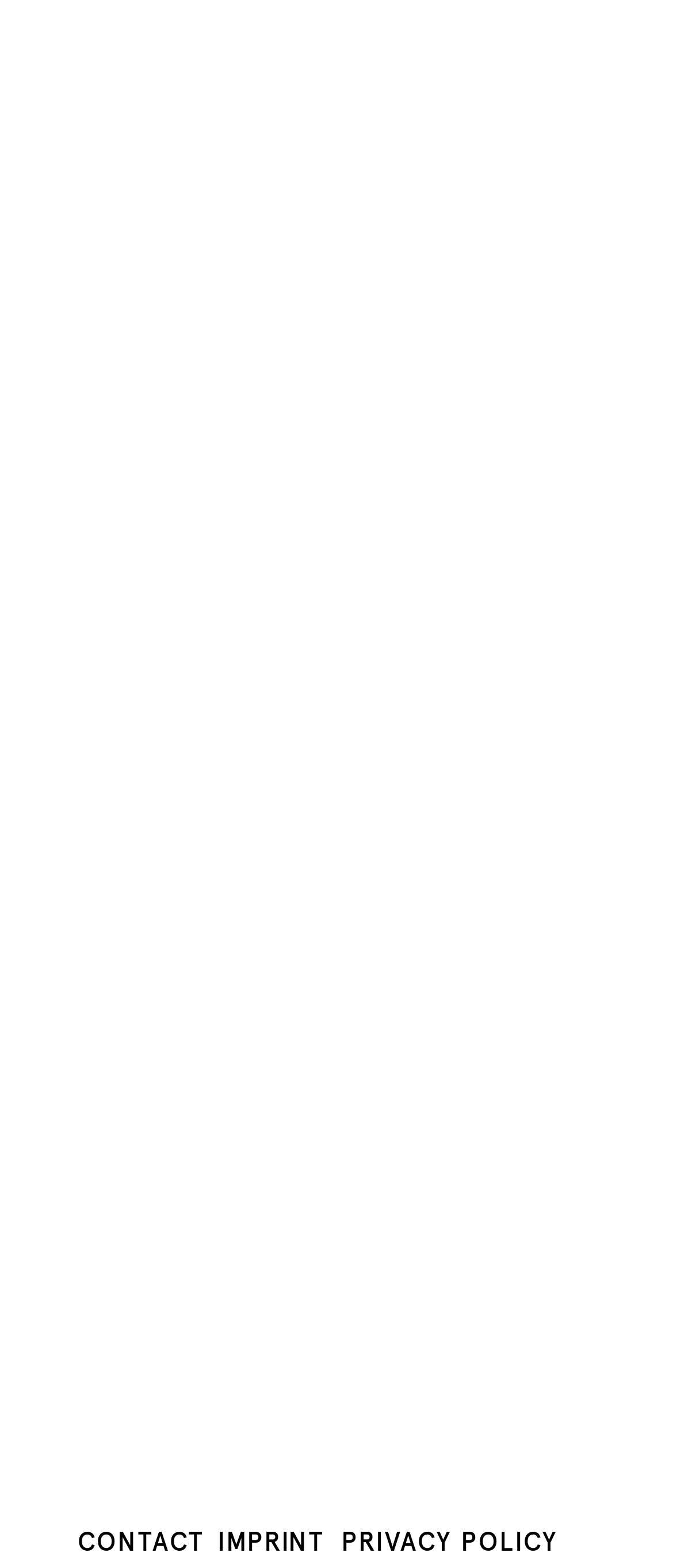What is the position of the 'CONTACT' link in the footer section?
Your answer should be a single word or phrase derived from the screenshot.

Leftmost